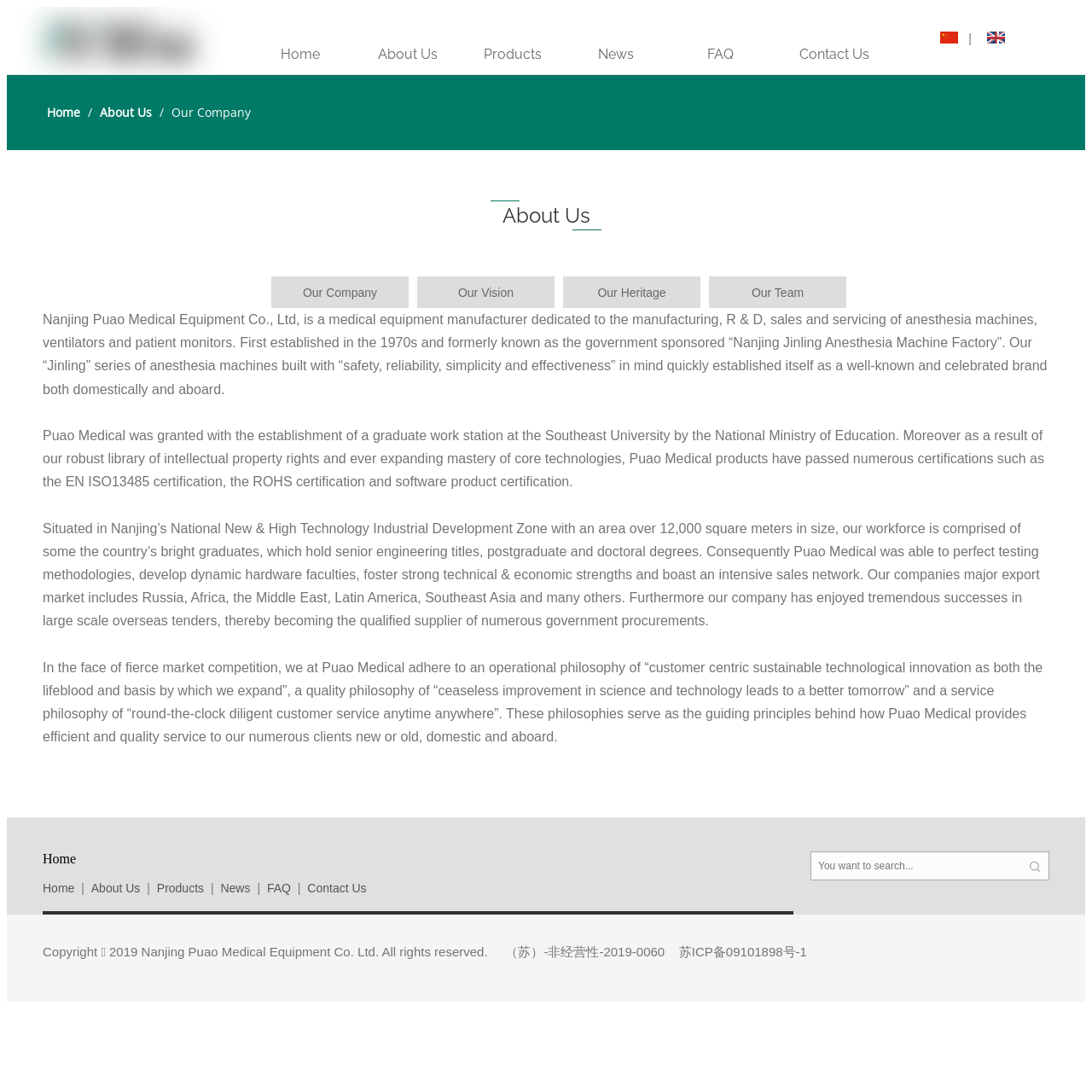Give an in-depth explanation of the webpage layout and content.

This webpage is about Nanjing Puao Medical Equipment Co. Ltd., a medical equipment manufacturer. At the top left corner, there is a logo and a link to the company's homepage. Below the logo, there is a navigation menu with links to different sections of the website, including "Home", "About Us", "Products", "News", "FAQ", and "Contact Us".

The main content of the webpage is divided into several sections. The first section is an introduction to the company, which describes its history, mission, and values. The text is accompanied by a heading "About Us" at the top.

The next section provides more information about the company's history, including its establishment and development. This section is followed by another section that describes the company's products and services, including its manufacturing capabilities, research and development, and sales network.

The webpage also features a section that outlines the company's operational philosophy, quality philosophy, and service philosophy. This section is followed by a blank space, and then a footer section that contains links to other pages on the website, including "Home", "About Us", "Products", "News", "FAQ", and "Contact Us".

In the bottom left corner, there is a section that displays the company's contact information, including a telephone number and an email address. Next to the contact information, there is a search box with a placeholder text "You want to search..." and a button labeled "Hot Keywords:".

At the very bottom of the webpage, there is a copyright notice that indicates the website is owned by Nanjing Puao Medical Equipment Co. Ltd. and that all rights are reserved.